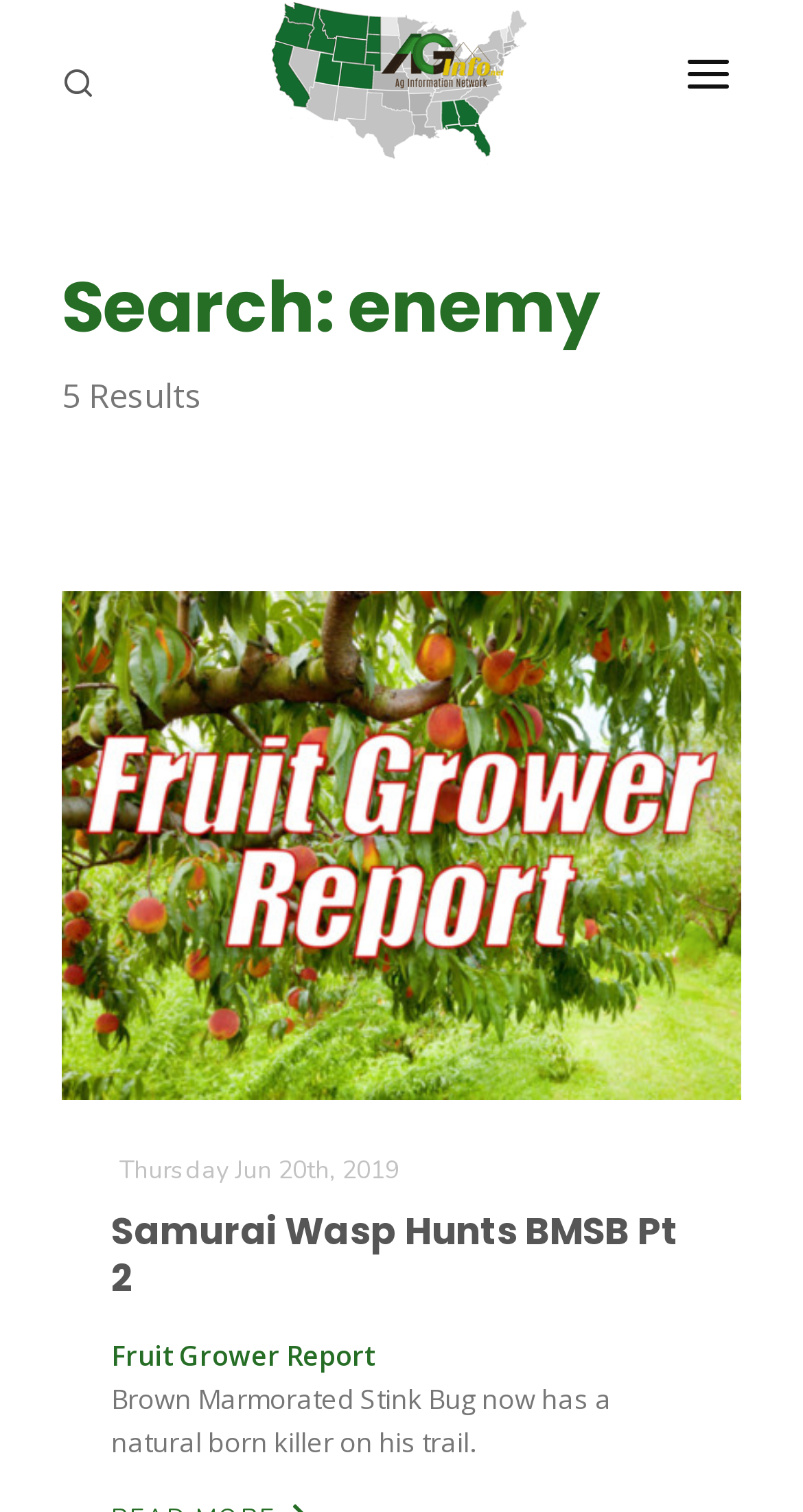Answer the question in a single word or phrase:
How many search results are shown?

5 Results